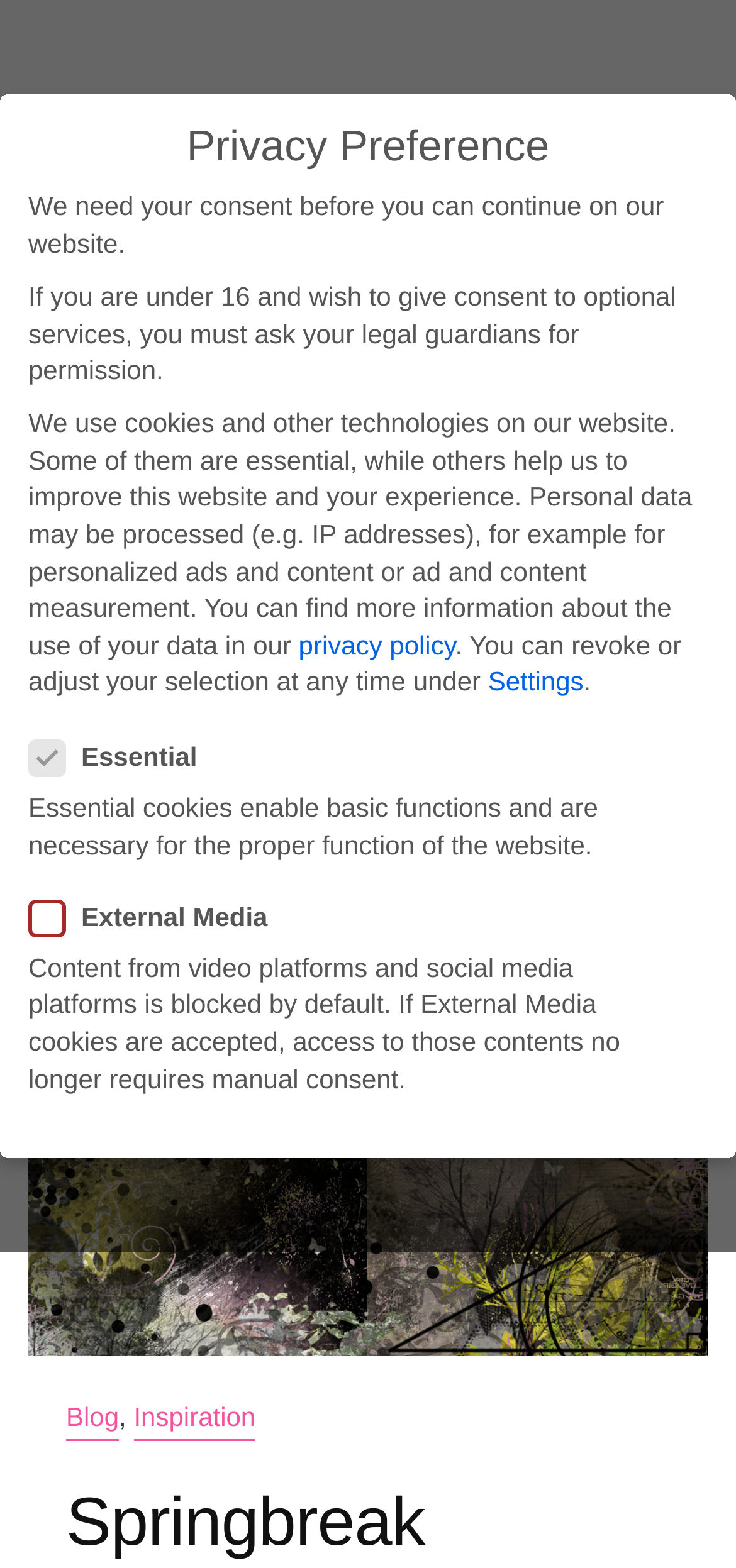Please indicate the bounding box coordinates for the clickable area to complete the following task: "Click the settings button". The coordinates should be specified as four float numbers between 0 and 1, i.e., [left, top, right, bottom].

[0.663, 0.425, 0.793, 0.444]